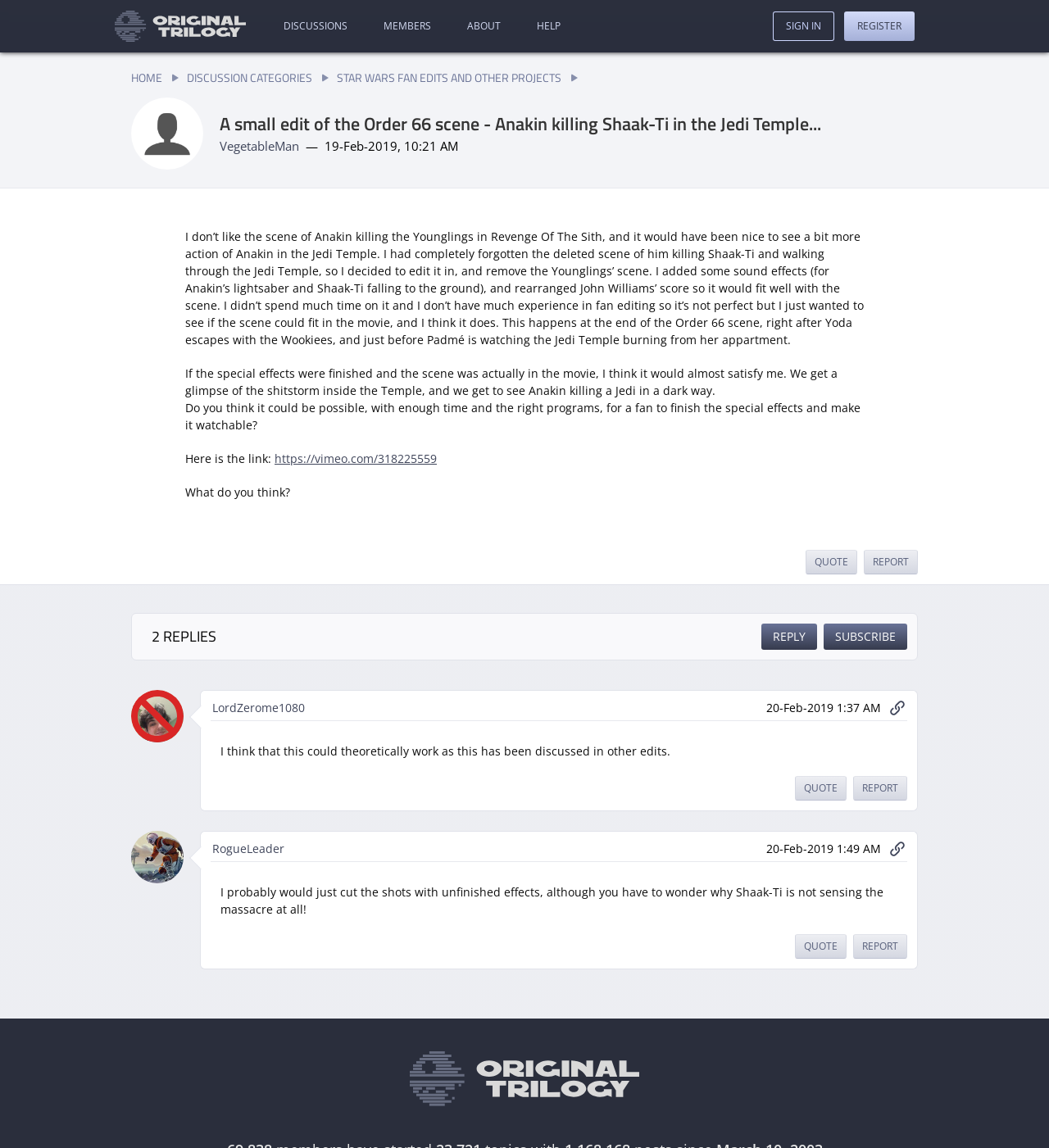Identify the bounding box of the HTML element described here: "Sign In". Provide the coordinates as four float numbers between 0 and 1: [left, top, right, bottom].

[0.737, 0.01, 0.795, 0.036]